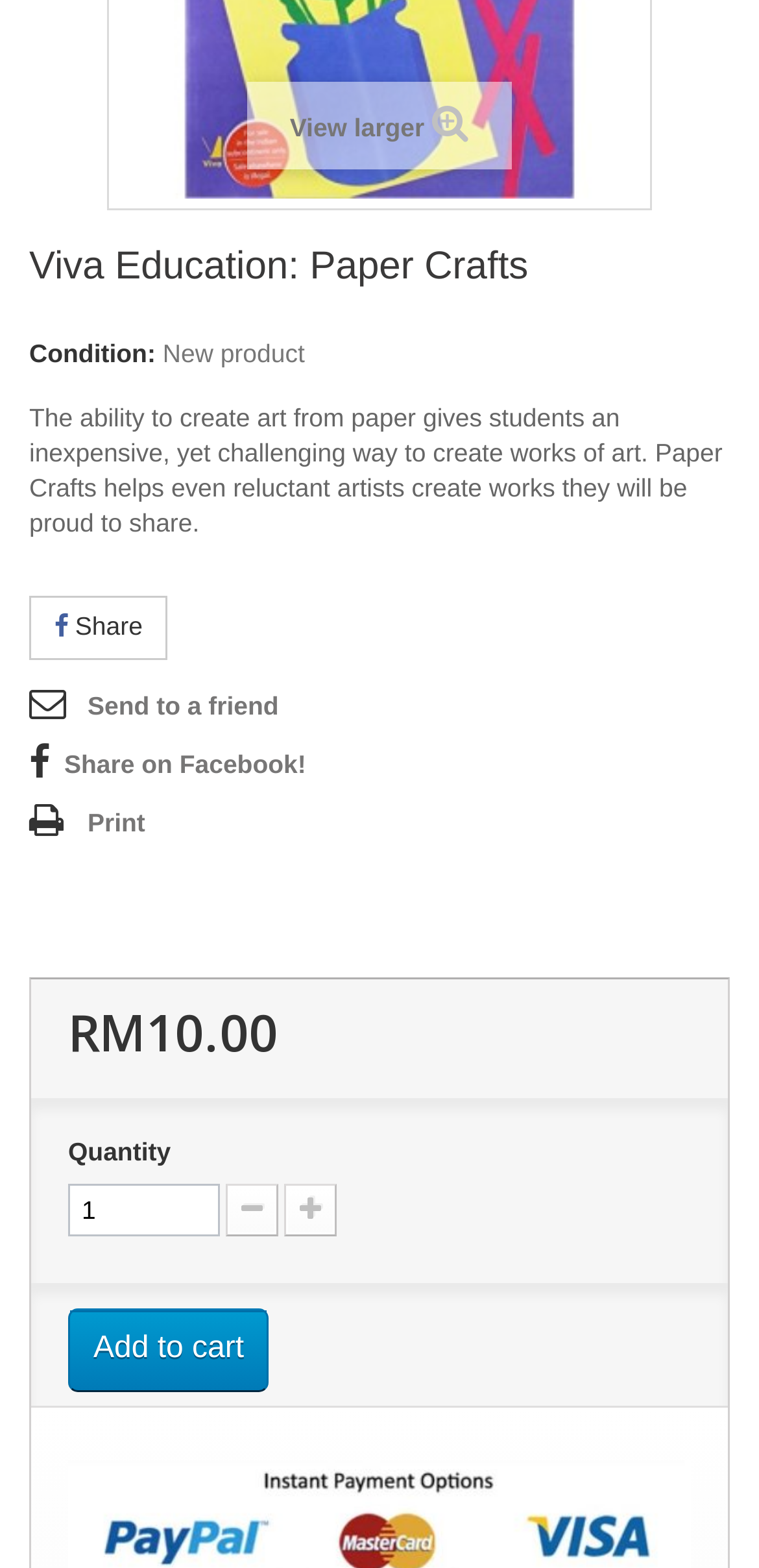Give the bounding box coordinates for this UI element: "parent_node: Quantity". The coordinates should be four float numbers between 0 and 1, arranged as [left, top, right, bottom].

[0.374, 0.754, 0.444, 0.788]